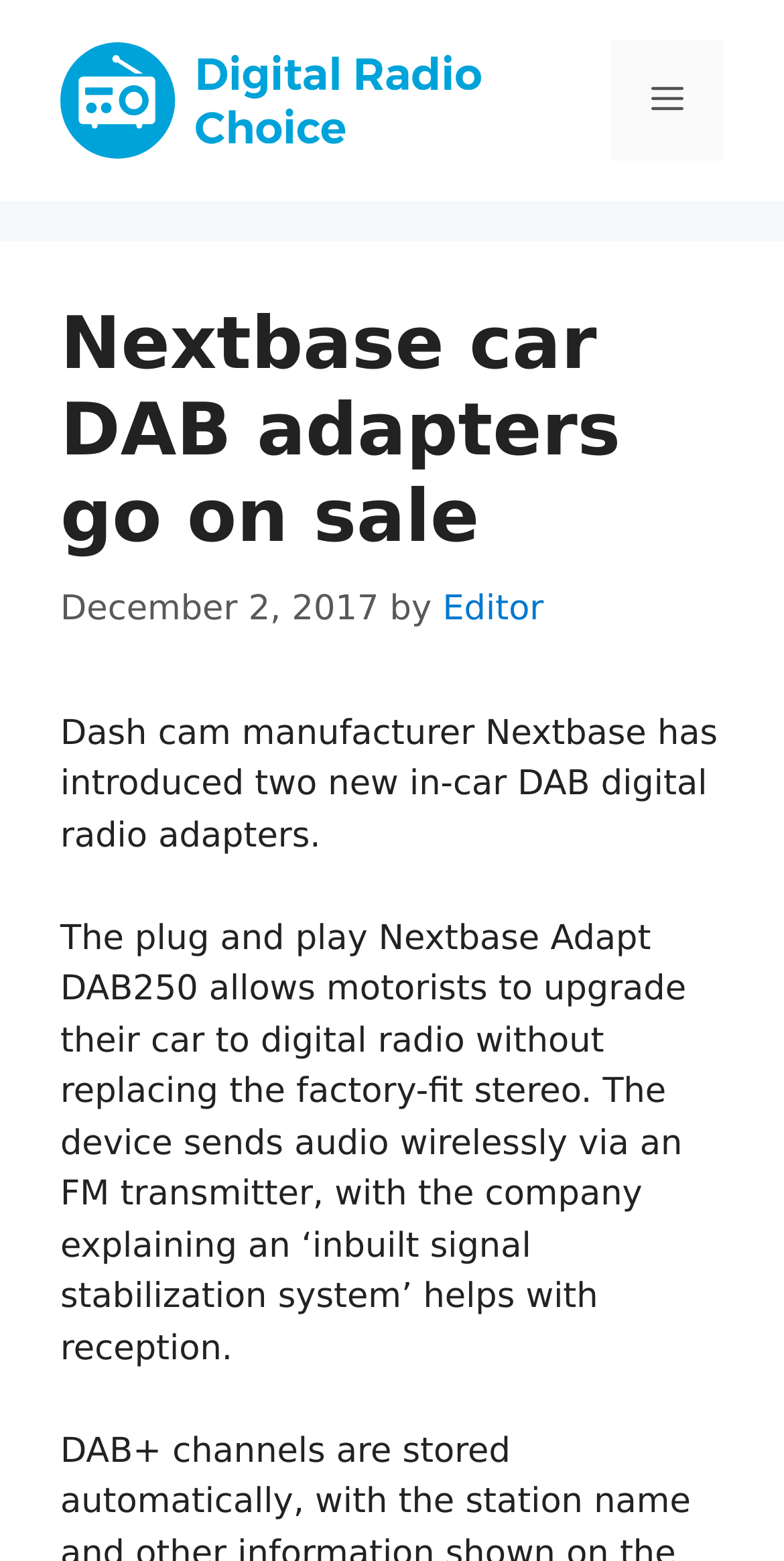What is the name of the dash cam manufacturer?
From the screenshot, provide a brief answer in one word or phrase.

Nextbase